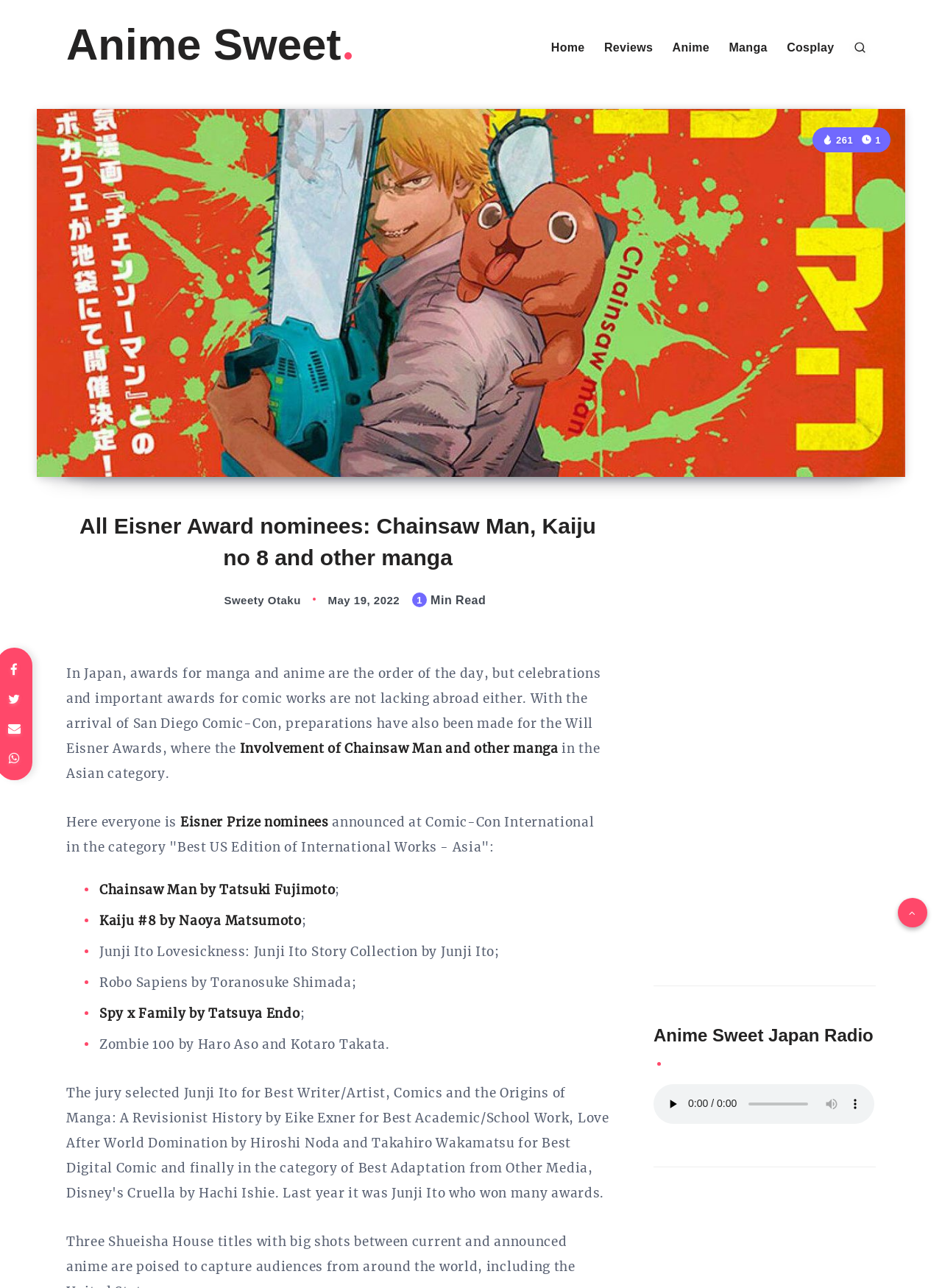Can you find the bounding box coordinates for the element to click on to achieve the instruction: "Click on the 'play' button"?

[0.702, 0.848, 0.727, 0.866]